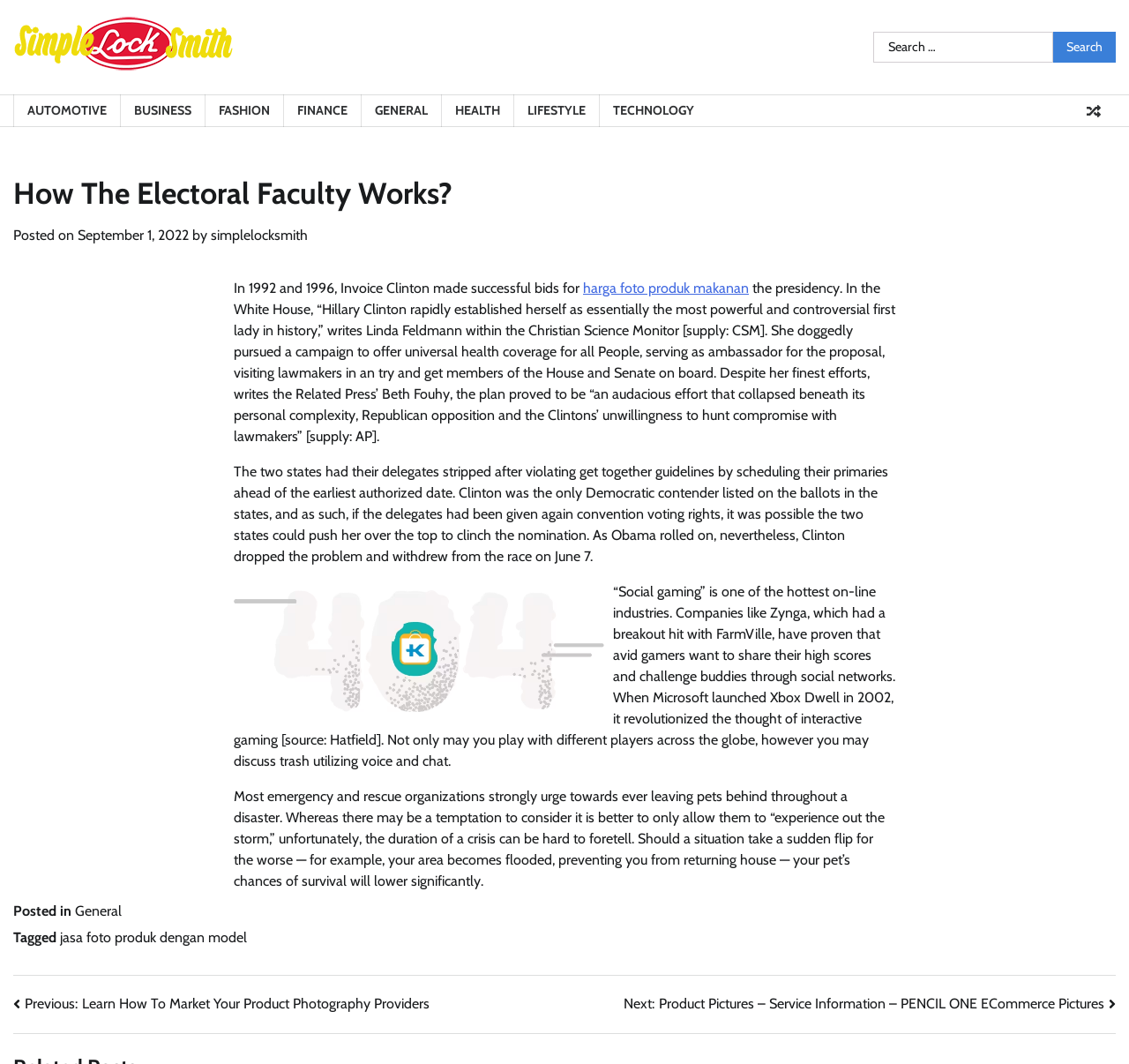What is the title of the article?
Provide a one-word or short-phrase answer based on the image.

How The Electoral Faculty Works?